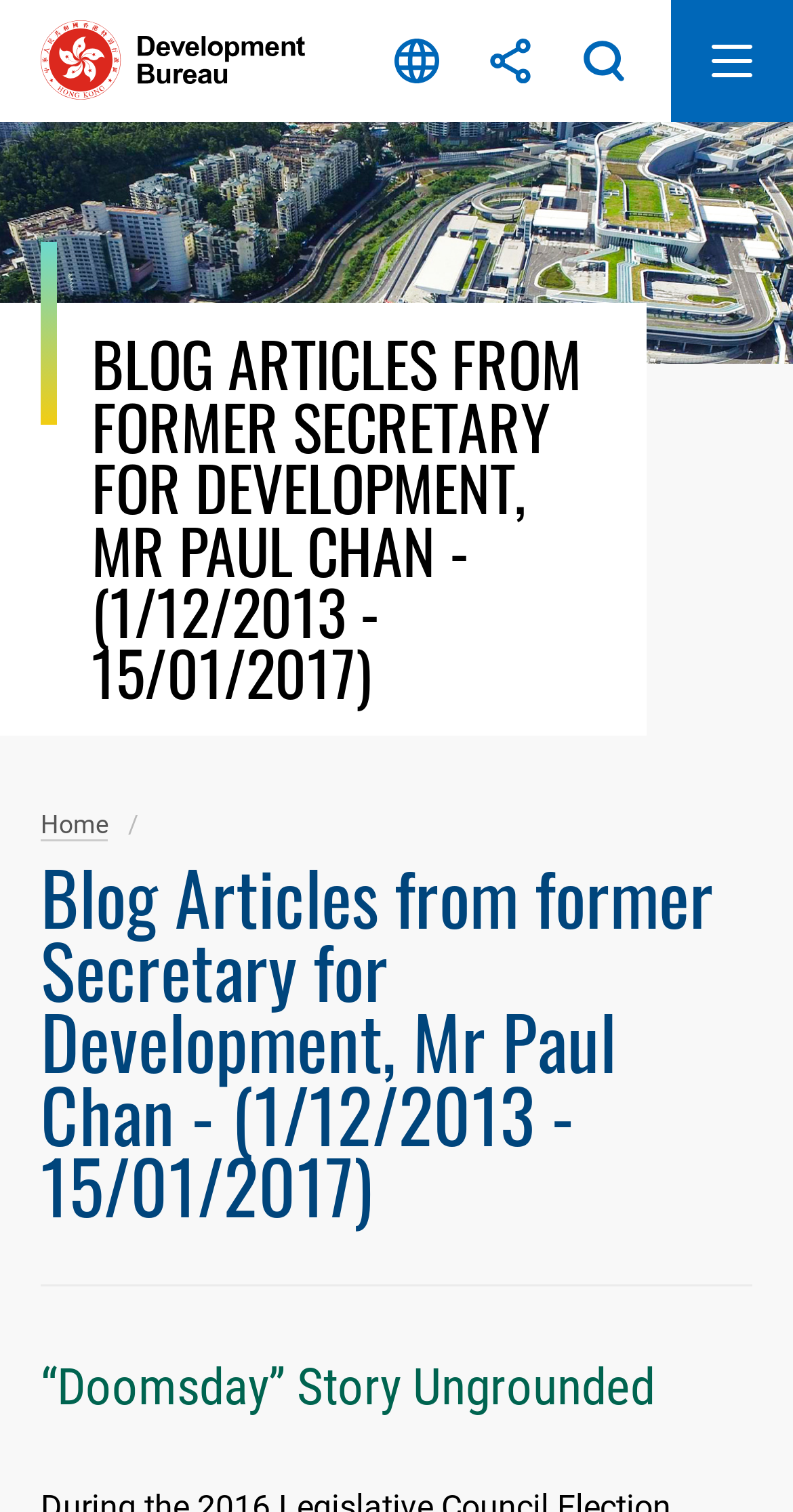Detail the various sections and features of the webpage.

The webpage is about the Development Bureau of the Hong Kong Special Administrative Region government, specifically featuring blog articles from the former Secretary for Development, Mr. Paul Chan. 

At the top left, there are four links: Language, Share, Search, and Open Mobile Menu, aligned horizontally. Below these links, there is a static text block displaying the title "BLOG ARTICLES FROM FORMER SECRETARY FOR DEVELOPMENT, MR PAUL CHAN - (1/12/2013 - 15/01/2017)". 

On the top right, there is a link to the "Home" page. 

The main content area is divided into sections, each with a heading. The first section is titled "Blog Articles from former Secretary for Development, Mr Paul Chan - (1/12/2013 - 15/01/2017)". Below this section, there is another section with a heading "“Doomsday” Story Ungrounded".